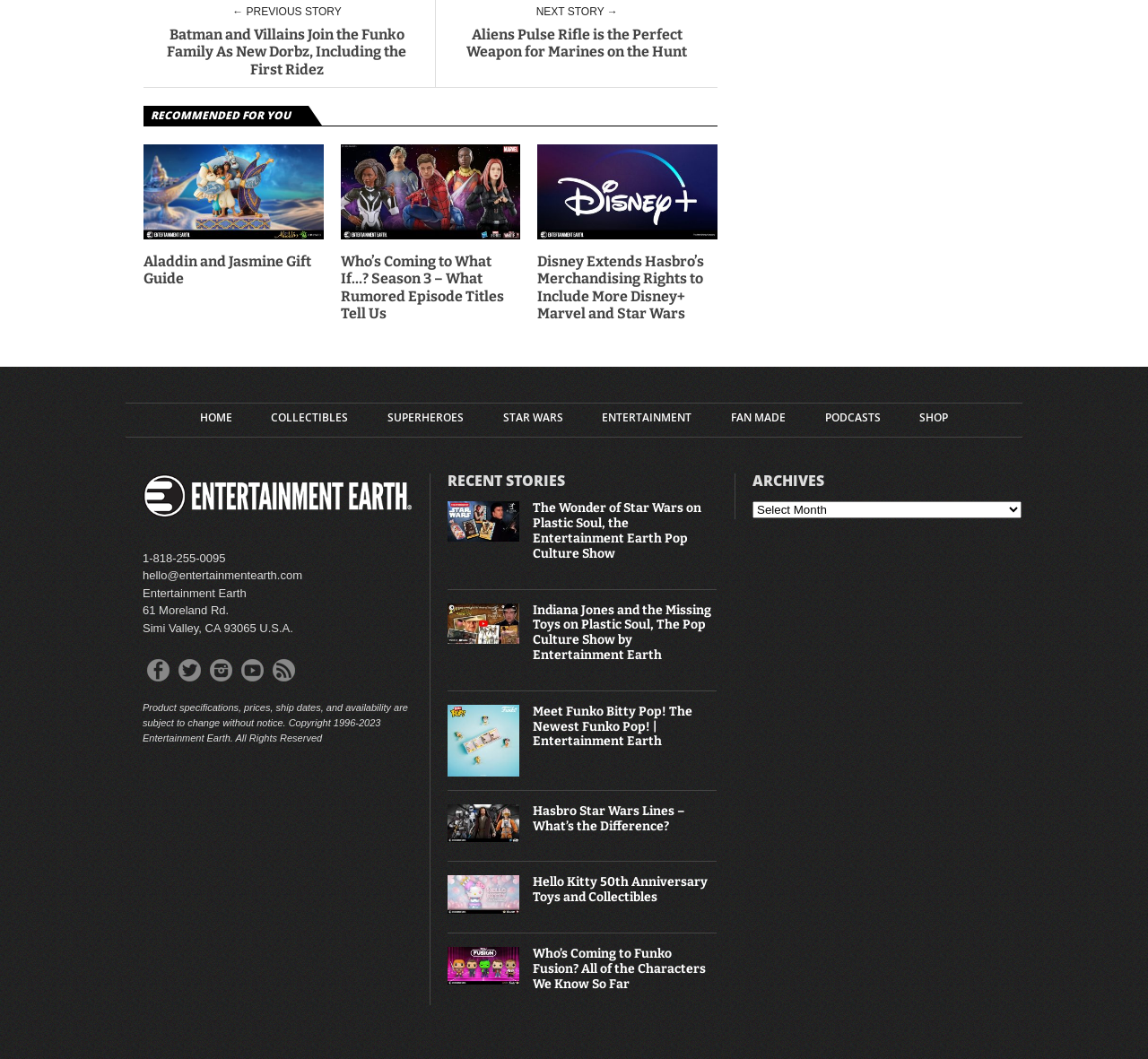Determine the bounding box coordinates of the region to click in order to accomplish the following instruction: "Follow on 'Facebook'". Provide the coordinates as four float numbers between 0 and 1, specifically [left, top, right, bottom].

[0.128, 0.623, 0.148, 0.644]